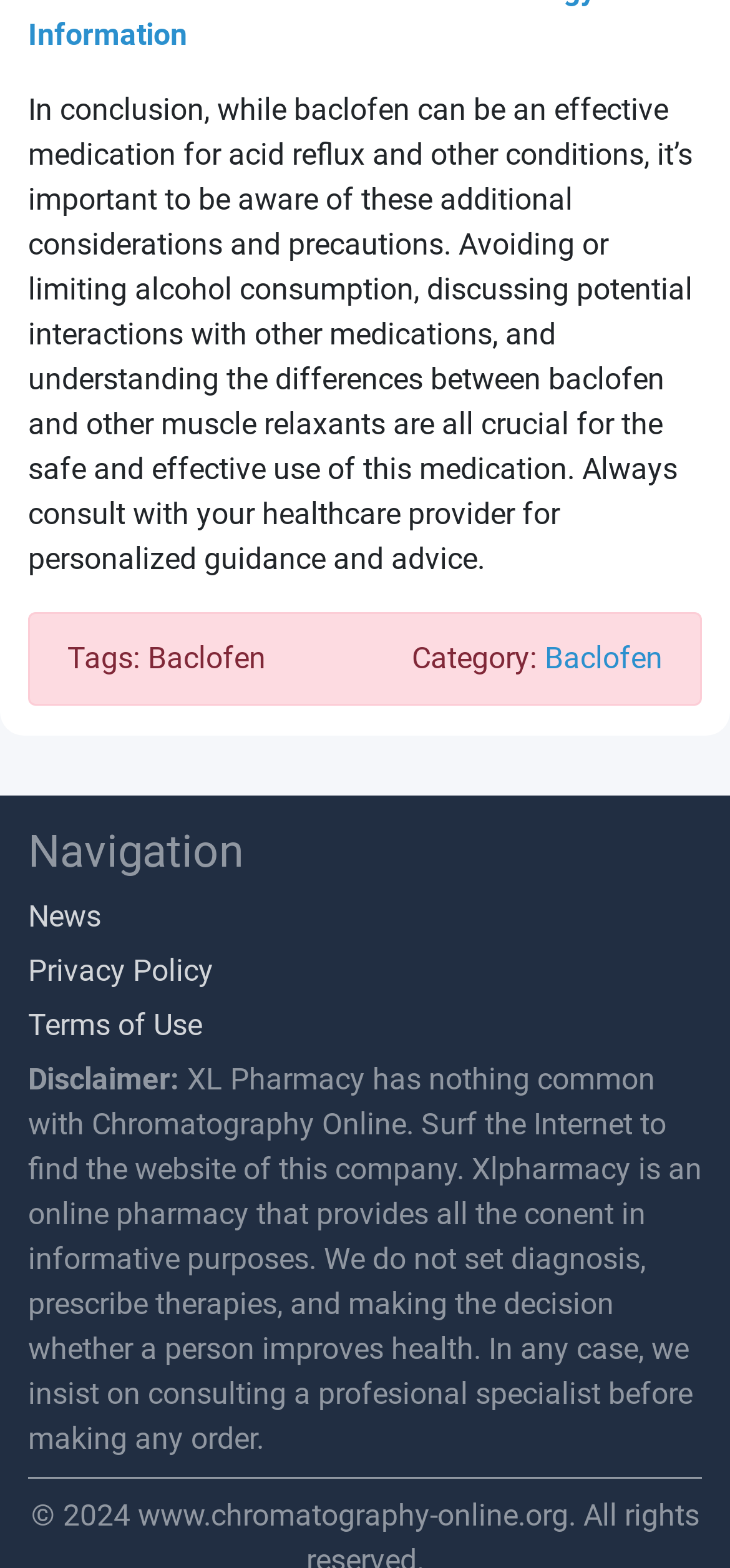Give a concise answer of one word or phrase to the question: 
What type of content can be found on the website?

Health-related information